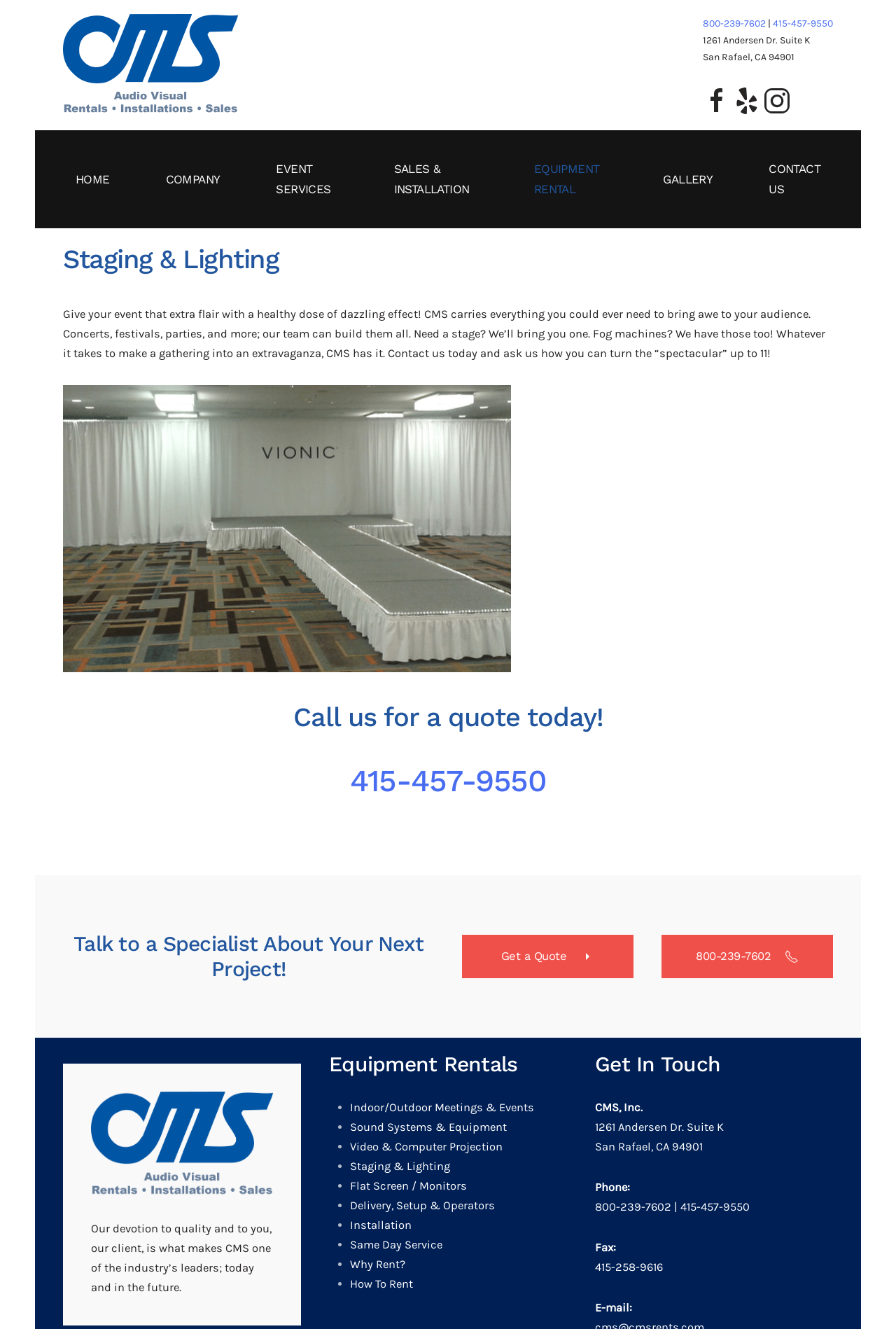Please provide a comprehensive response to the question based on the details in the image: What services does CMS provide?

I inferred the services provided by CMS by looking at the list of links under the 'Equipment Rentals' heading. The links include 'Staging & Lighting', 'Sound Systems & Equipment', 'Video & Computer Projection', and more, indicating that CMS provides a range of services related to event equipment rentals.